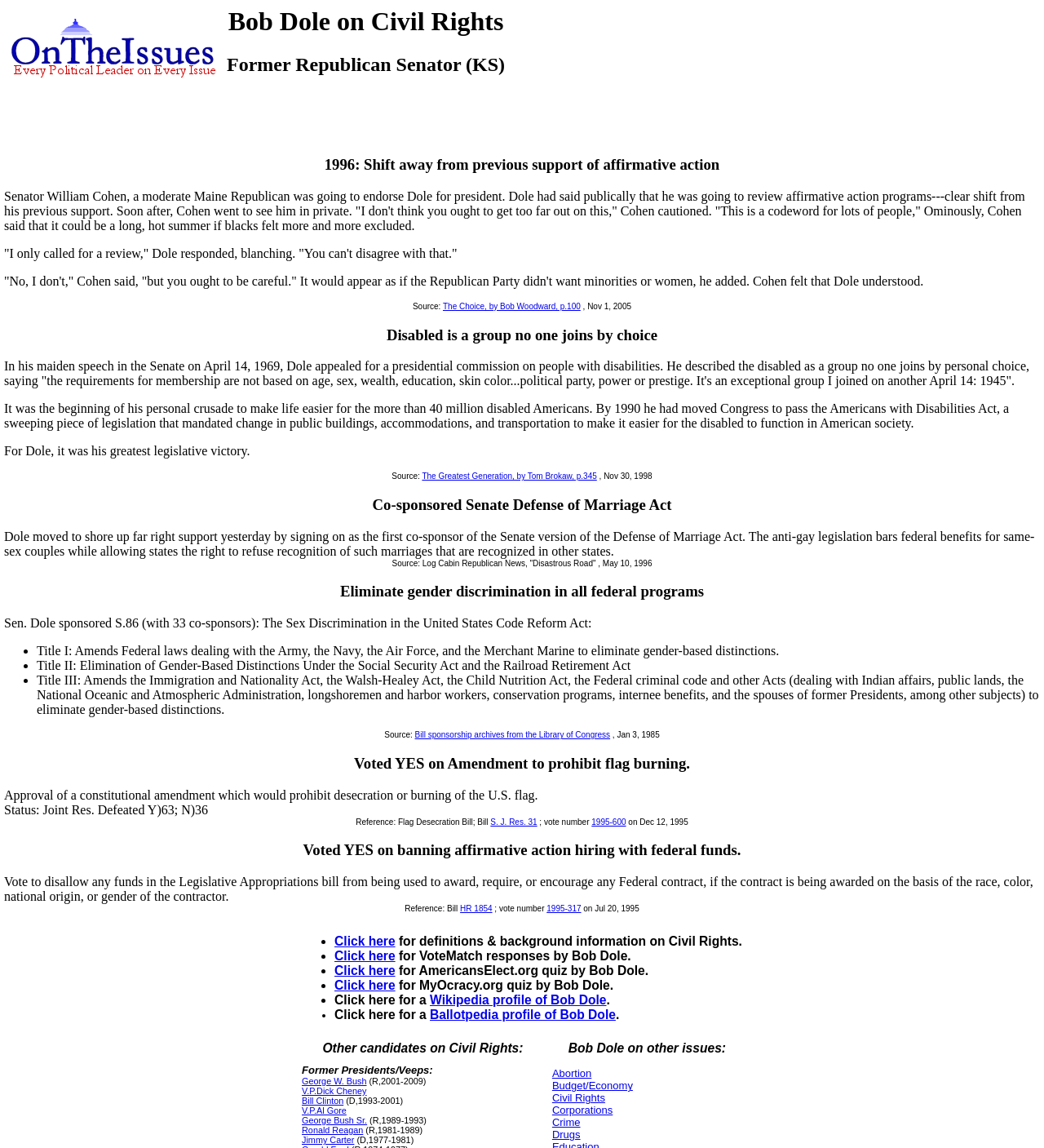What is the purpose of the links at the bottom of the webpage?
Using the information from the image, answer the question thoroughly.

The links at the bottom of the webpage appear to provide additional information about Bob Dole, including his VoteMatch responses, AmericansElect.org quiz, MyOcracy.org quiz, Wikipedia profile, and Ballotpedia profile, suggesting that their purpose is to provide further information about the topic.